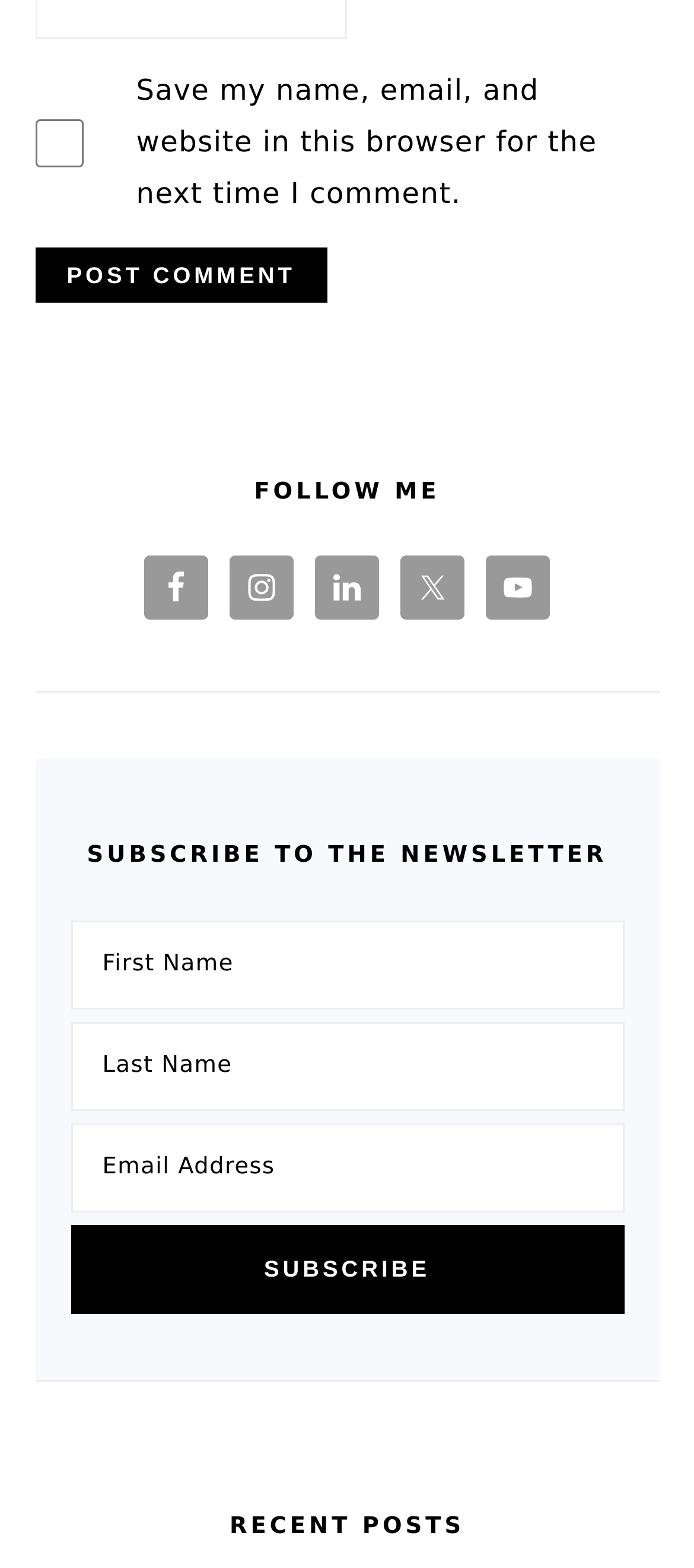Please determine the bounding box coordinates of the clickable area required to carry out the following instruction: "Check the save comment checkbox". The coordinates must be four float numbers between 0 and 1, represented as [left, top, right, bottom].

[0.05, 0.042, 0.119, 0.141]